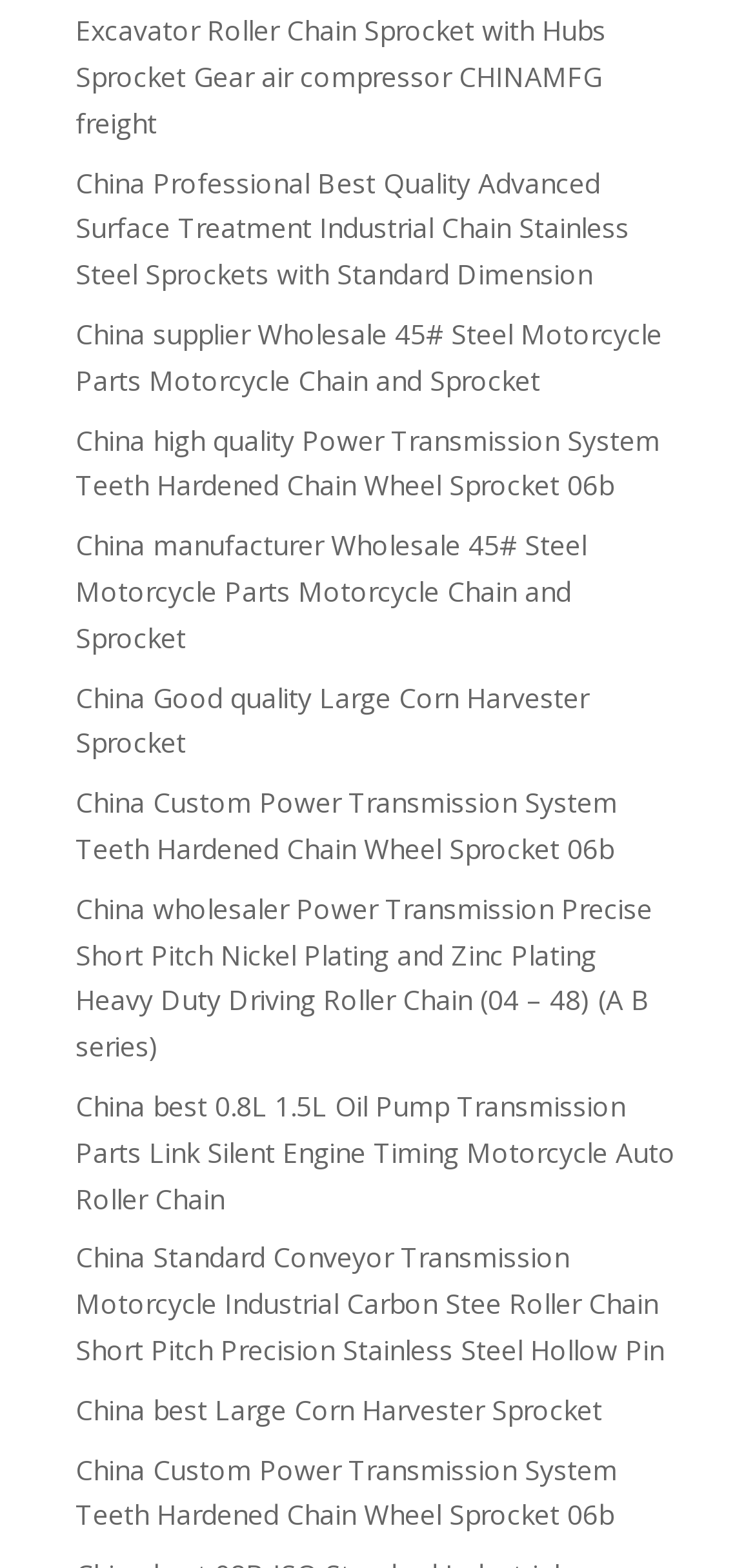Please provide a brief answer to the following inquiry using a single word or phrase:
What type of products are listed on this webpage?

Sprockets and chains